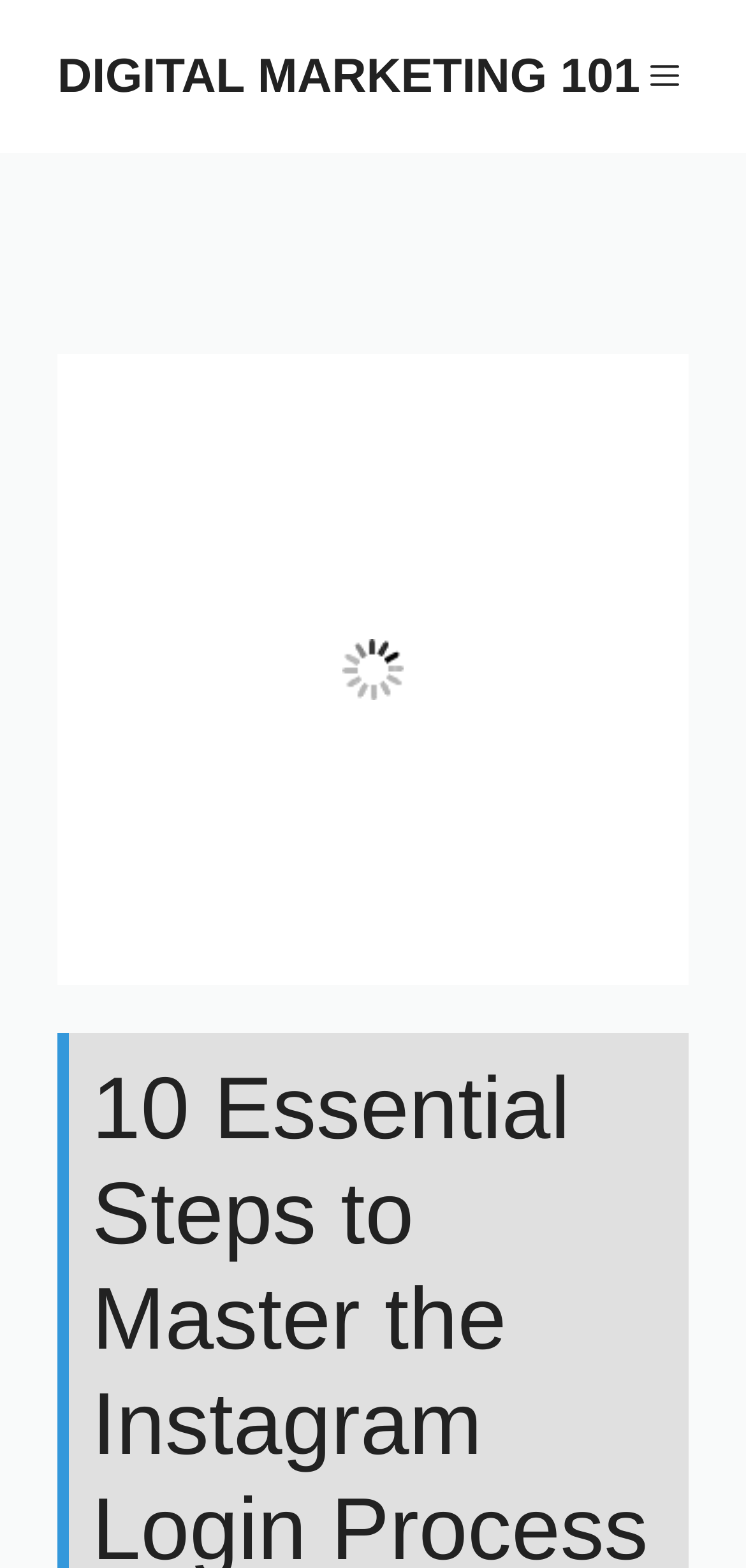From the screenshot, find the bounding box of the UI element matching this description: "Best Casino Bonuses". Supply the bounding box coordinates in the form [left, top, right, bottom], each a float between 0 and 1.

None